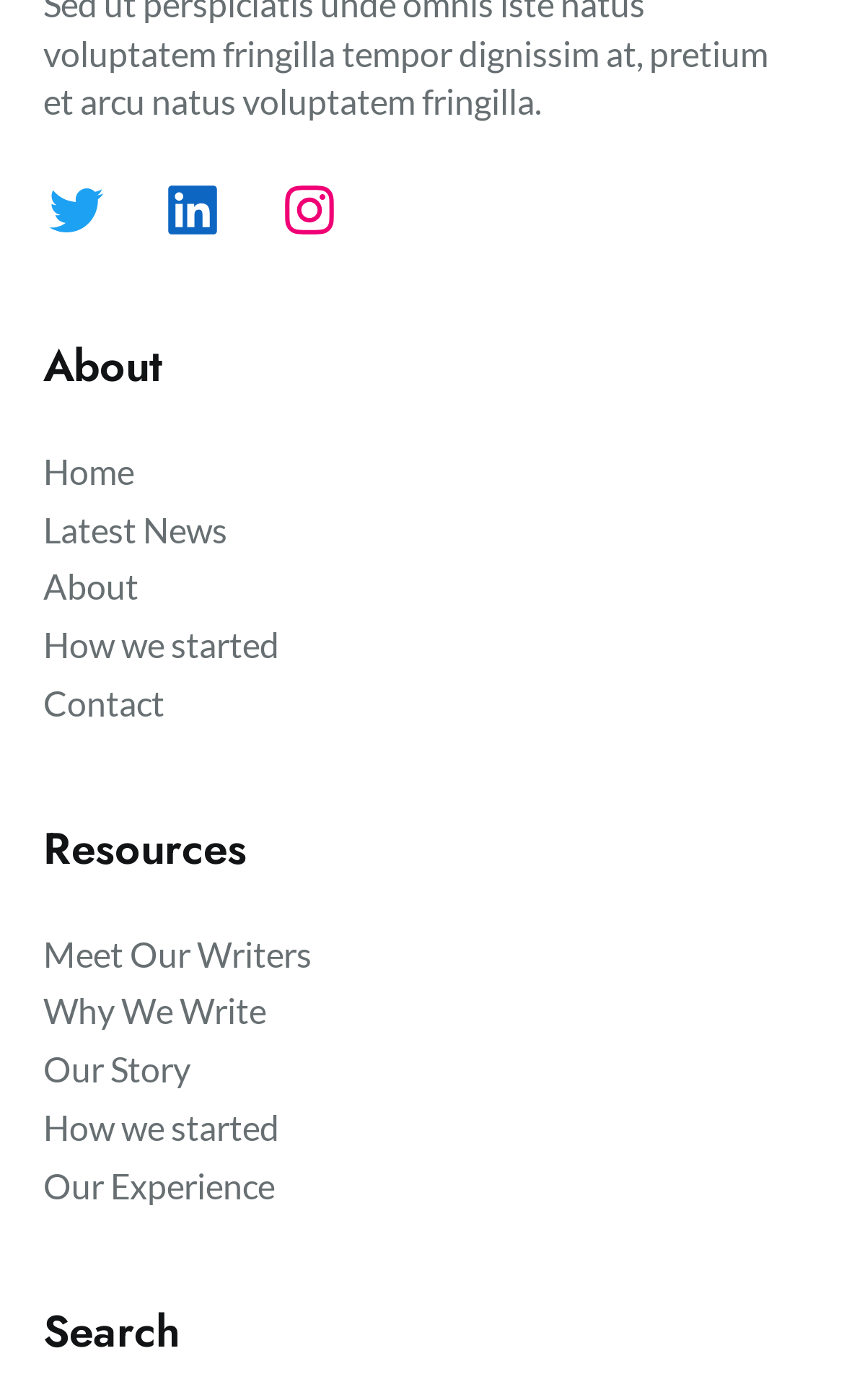What is the second menu item?
Provide a detailed answer to the question using information from the image.

The webpage has a navigation menu with several links, and by examining the links, I found that the second menu item is 'Latest News'.